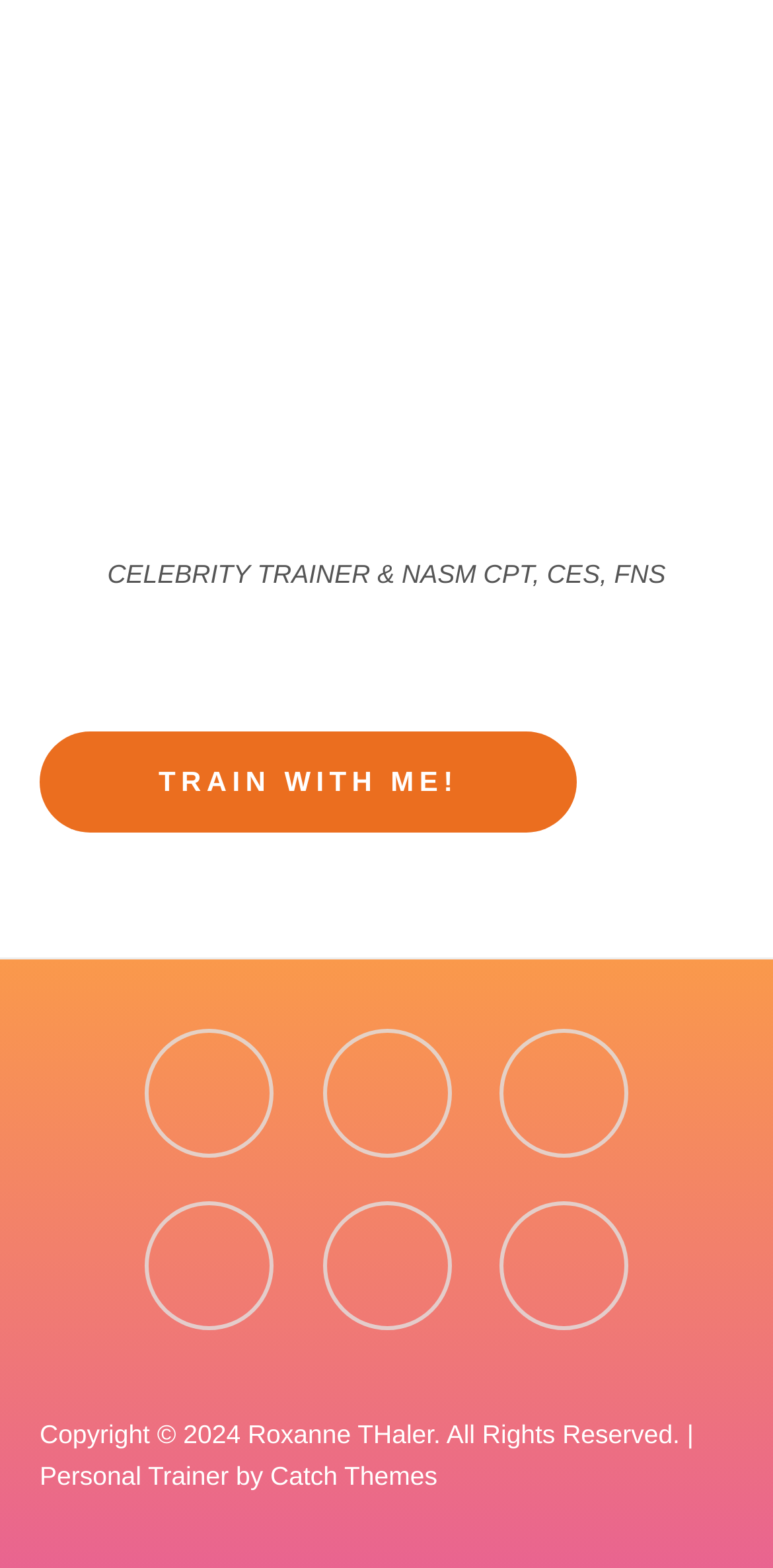Specify the bounding box coordinates of the area to click in order to follow the given instruction: "Click on 'TRAIN WITH ME!'."

[0.051, 0.467, 0.747, 0.531]